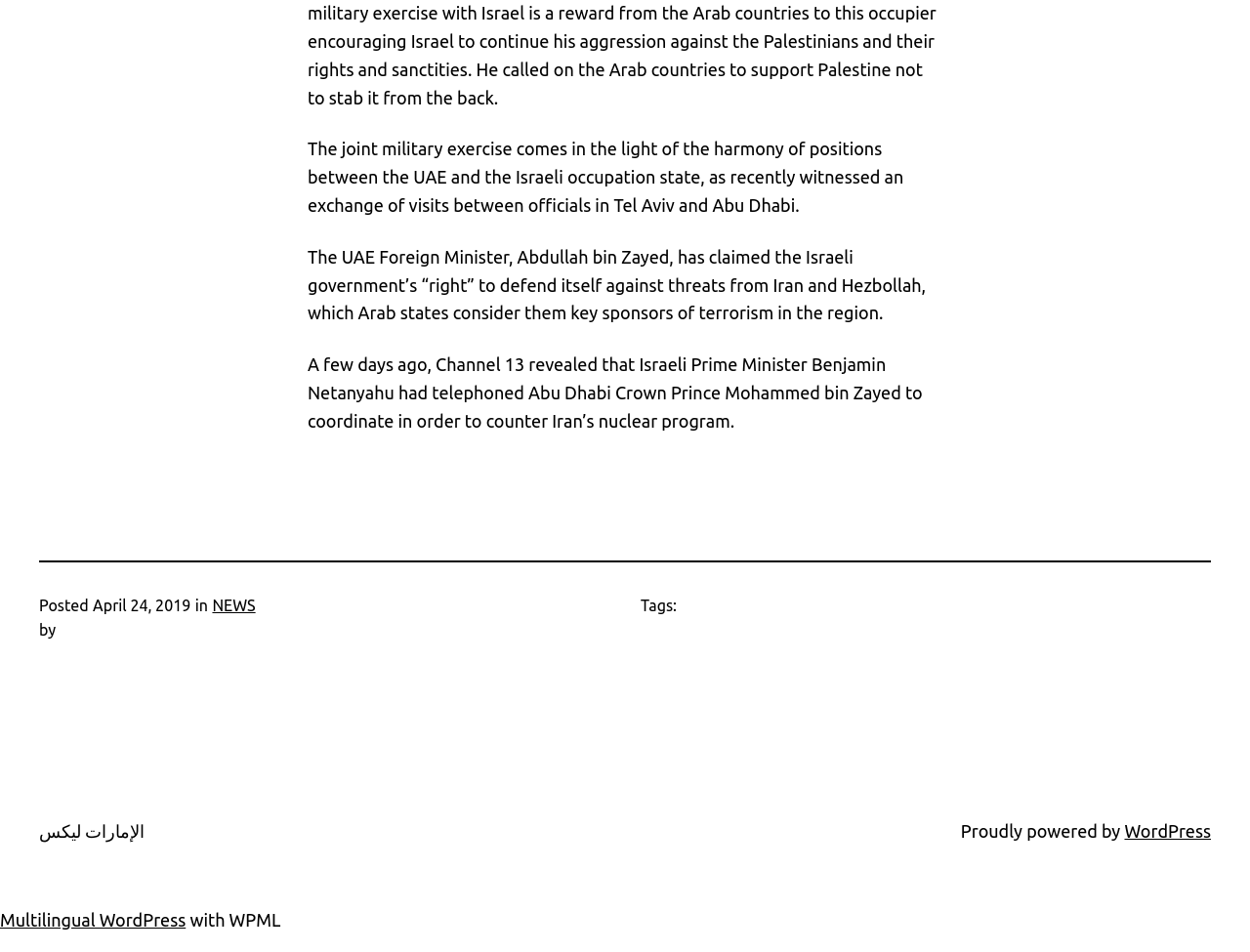Calculate the bounding box coordinates for the UI element based on the following description: "Multilingual WordPress". Ensure the coordinates are four float numbers between 0 and 1, i.e., [left, top, right, bottom].

[0.0, 0.956, 0.149, 0.976]